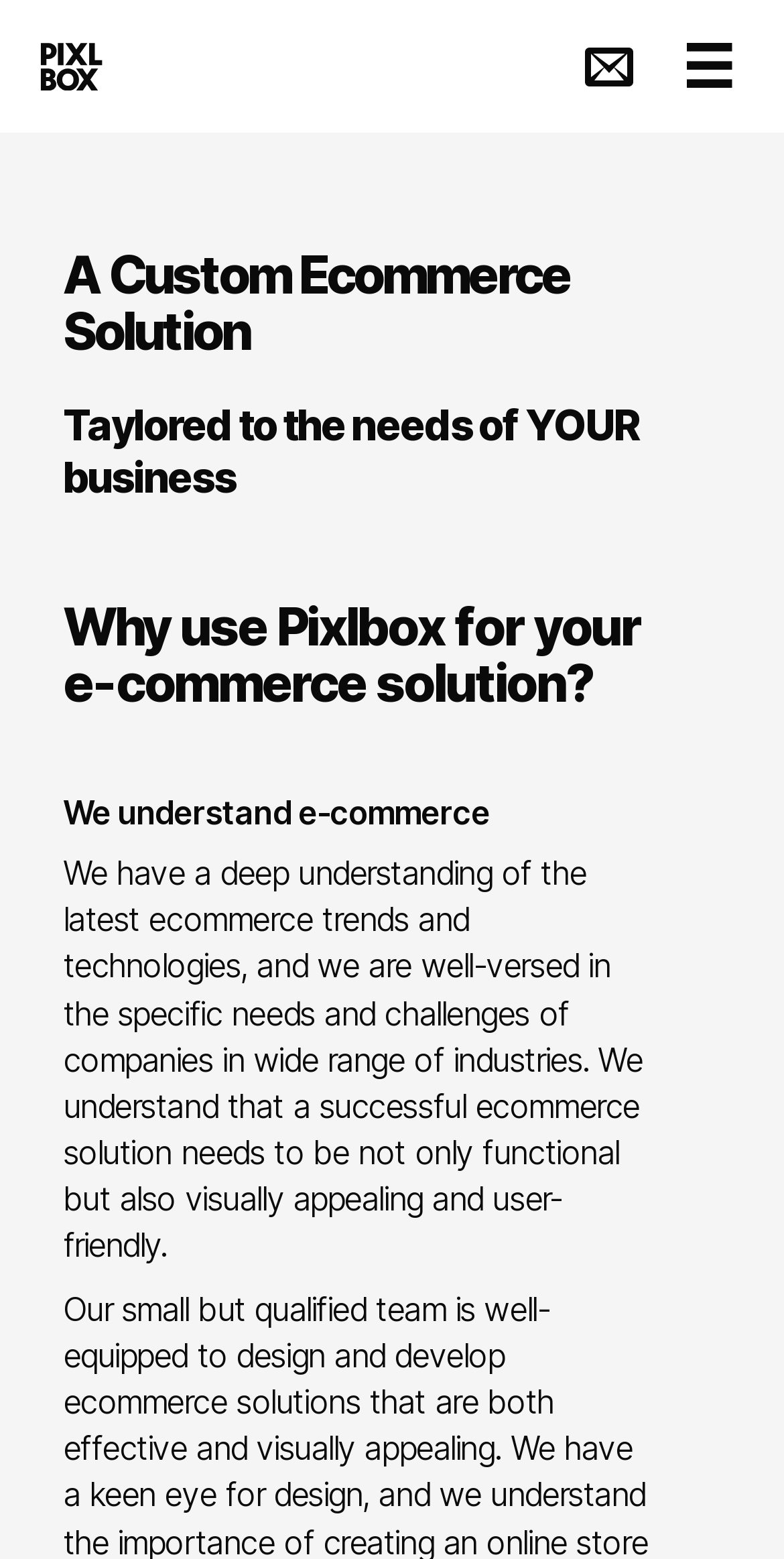Provide a one-word or short-phrase answer to the question:
What is the purpose of the image on the top left?

Logo